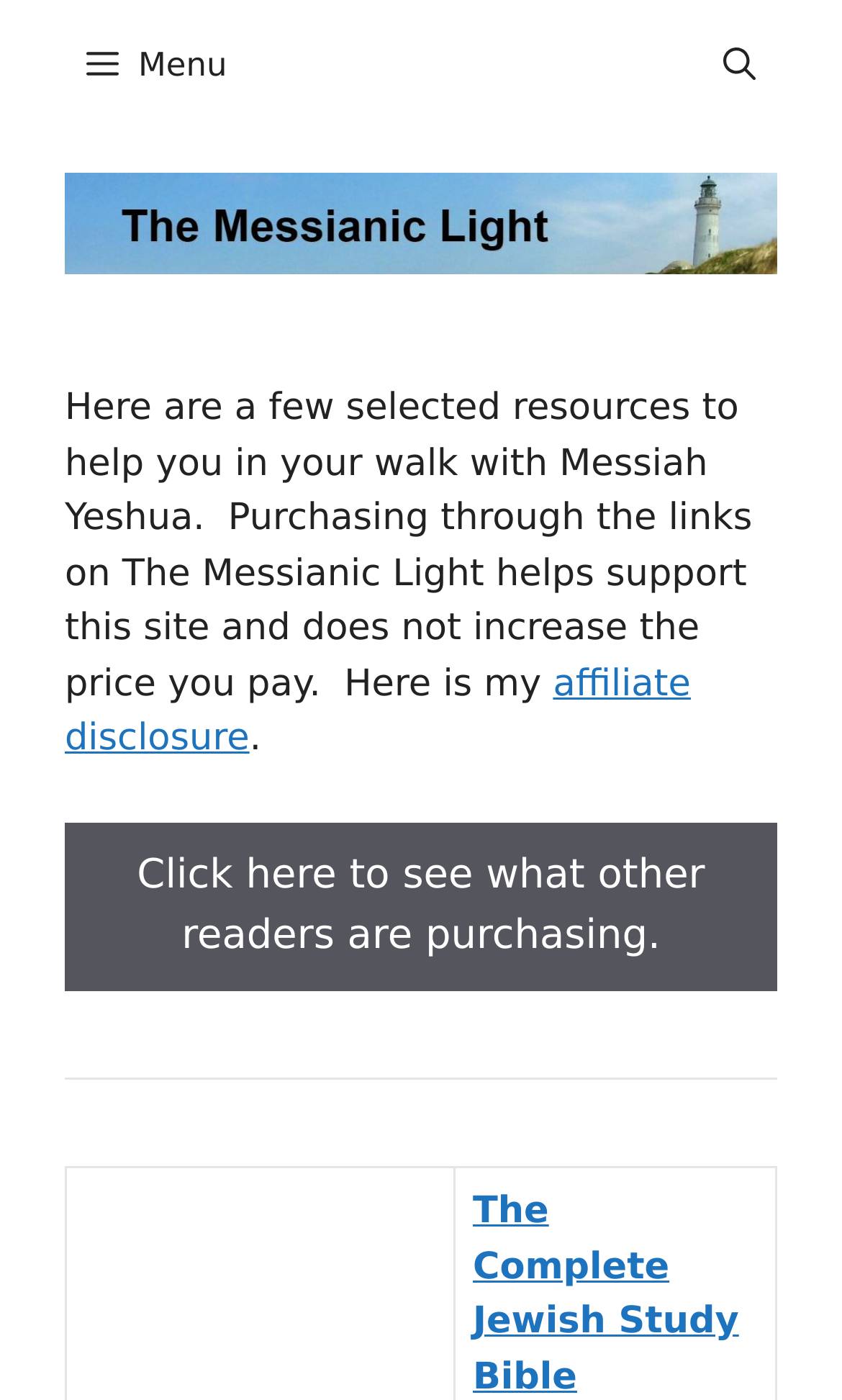Please give a succinct answer to the question in one word or phrase:
What is the text of the button that controls the primary menu?

Menu